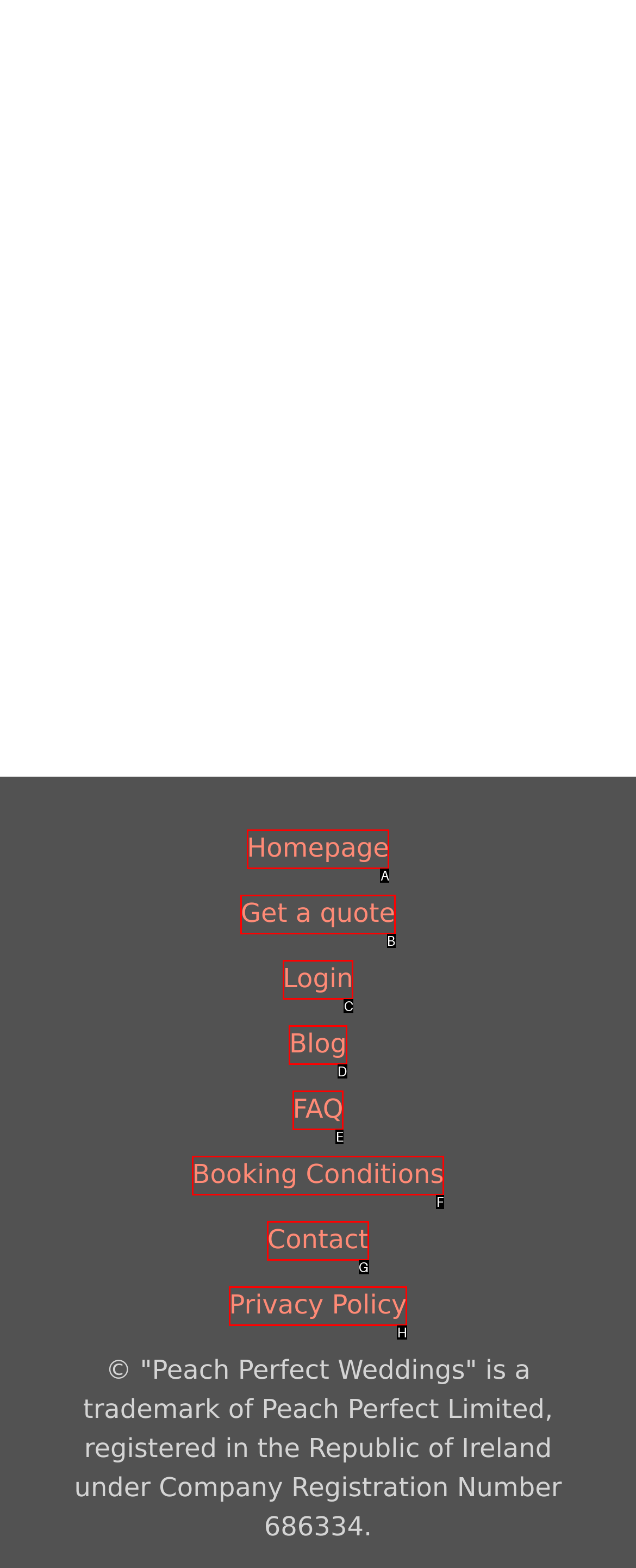Select the option that fits this description: Get a quote
Answer with the corresponding letter directly.

B